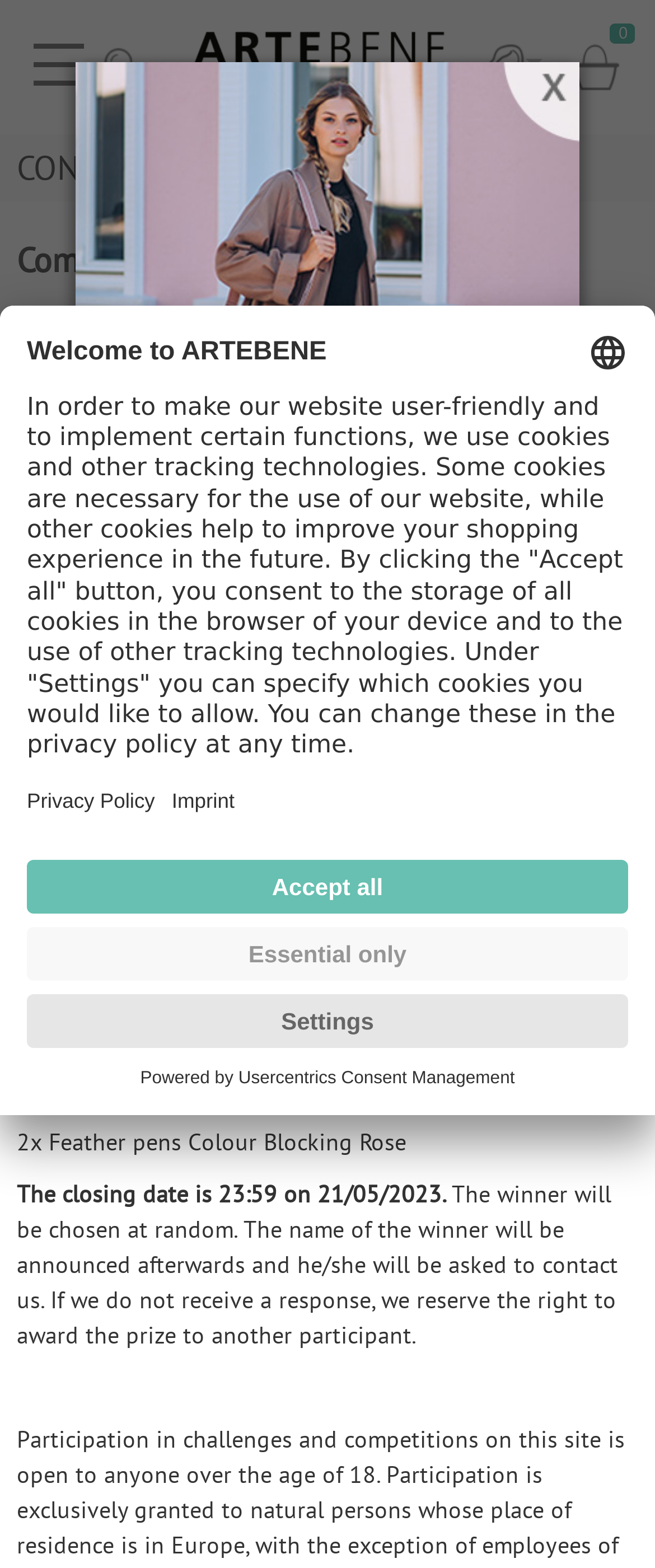Using the details in the image, give a detailed response to the question below:
What is the name of the company organizing the competition?

According to the webpage, the organiser of the competition and recipient of the data provided is BENE GmbH, as stated in the section 'The organiser of the competition and recipient of the data provided is...'.